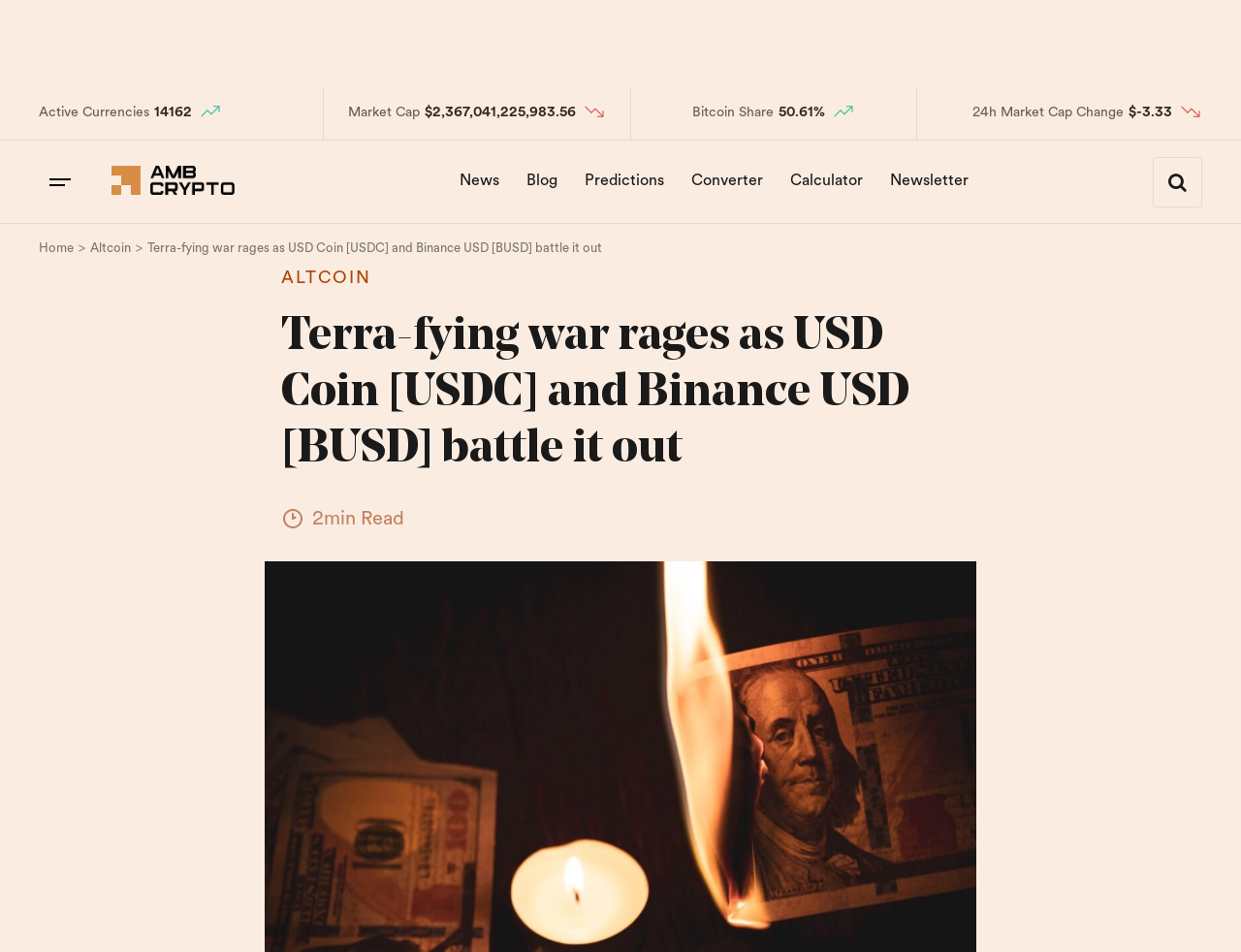Find the bounding box coordinates of the element to click in order to complete the given instruction: "Click on the 'Home' link."

[0.031, 0.252, 0.059, 0.269]